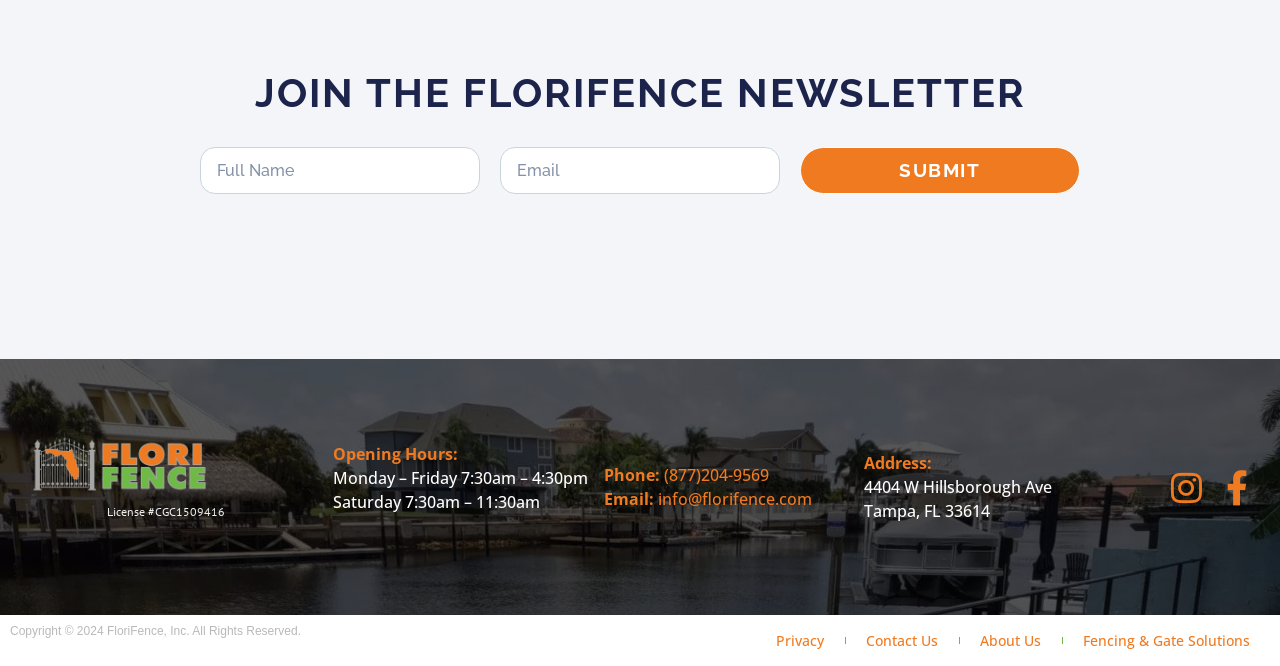Using the details from the image, please elaborate on the following question: What is the phone number?

The link '(877)204-9569' is labeled as 'Phone:', indicating that it is the phone number.